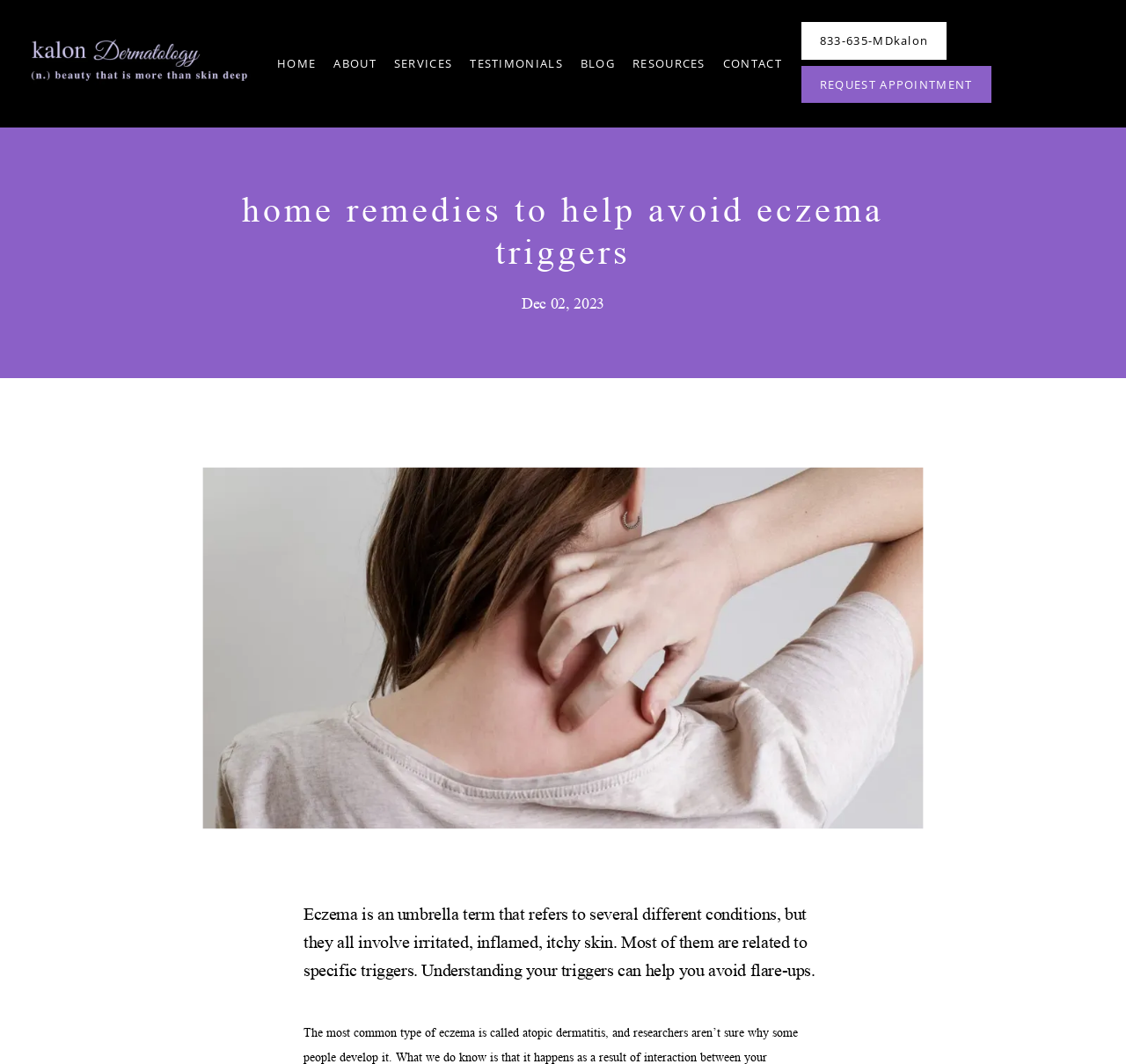Detail the webpage's structure and highlights in your description.

The webpage is about eczema and its triggers, with a focus on home remedies to help avoid them. At the top left of the page, there is a small image, followed by a navigation menu with links to "HOME", "ABOUT", "SERVICES", "TESTIMONIALS", "BLOG", and "RESOURCES" on the top right. Below the navigation menu, there is a phone number "833-635-MDkalon" and a button to "REQUEST APPOINTMENT" on the top right corner.

The main content of the page is an article that takes up most of the page. It has a heading "Home Remedies to Help Avoid Eczema Triggers" near the top, followed by a date "Dec 02, 2023" below it. There is a large image related to eczema triggers in the middle of the article. Below the image, there is a paragraph of text that explains what eczema is and how understanding its triggers can help avoid flare-ups.